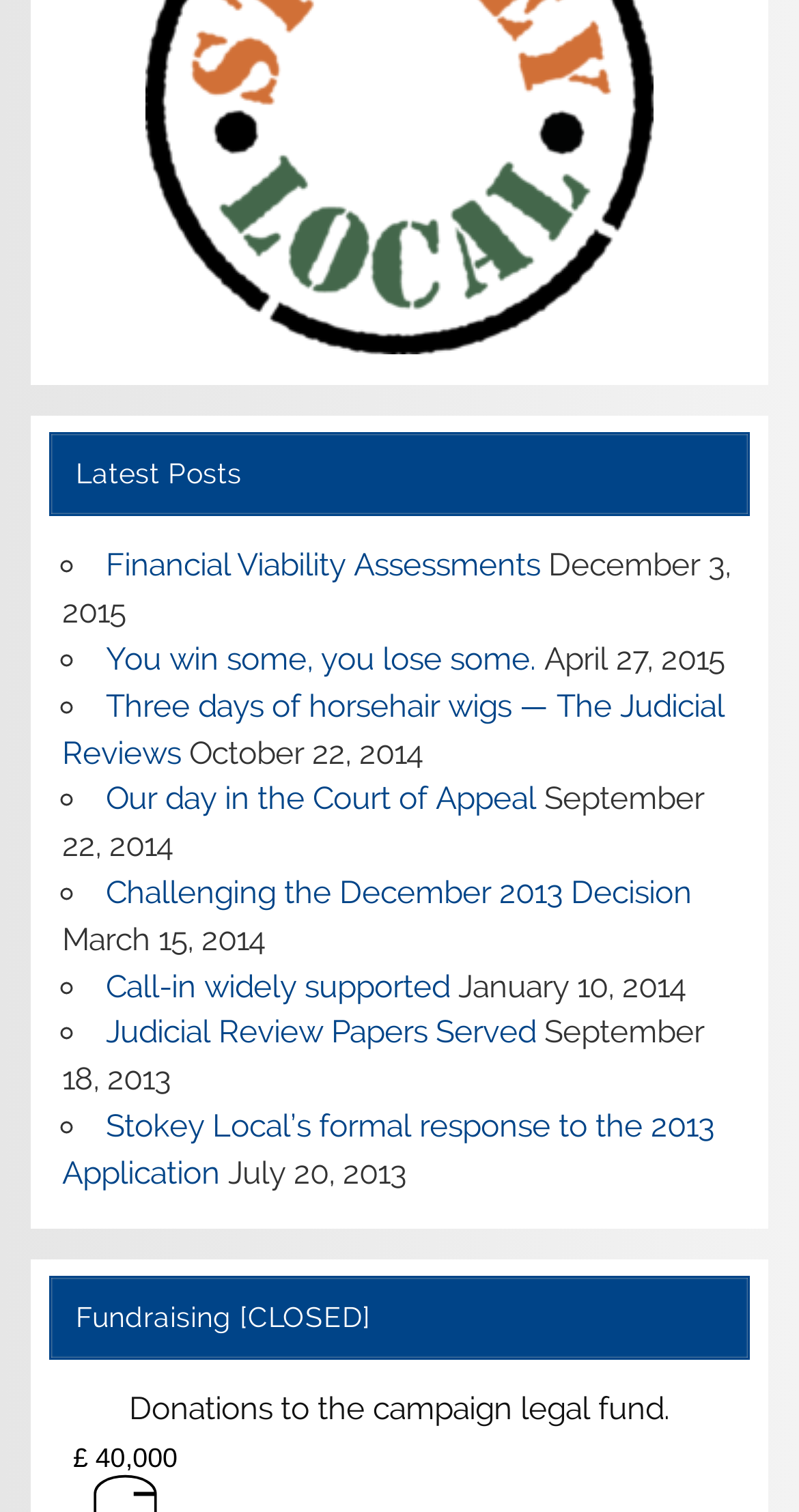What is the target amount for donations?
Please respond to the question with a detailed and well-explained answer.

I found the static text element that mentions the target amount for donations, which is £ 40,000, located below the heading 'Fundraising [CLOSED]'.